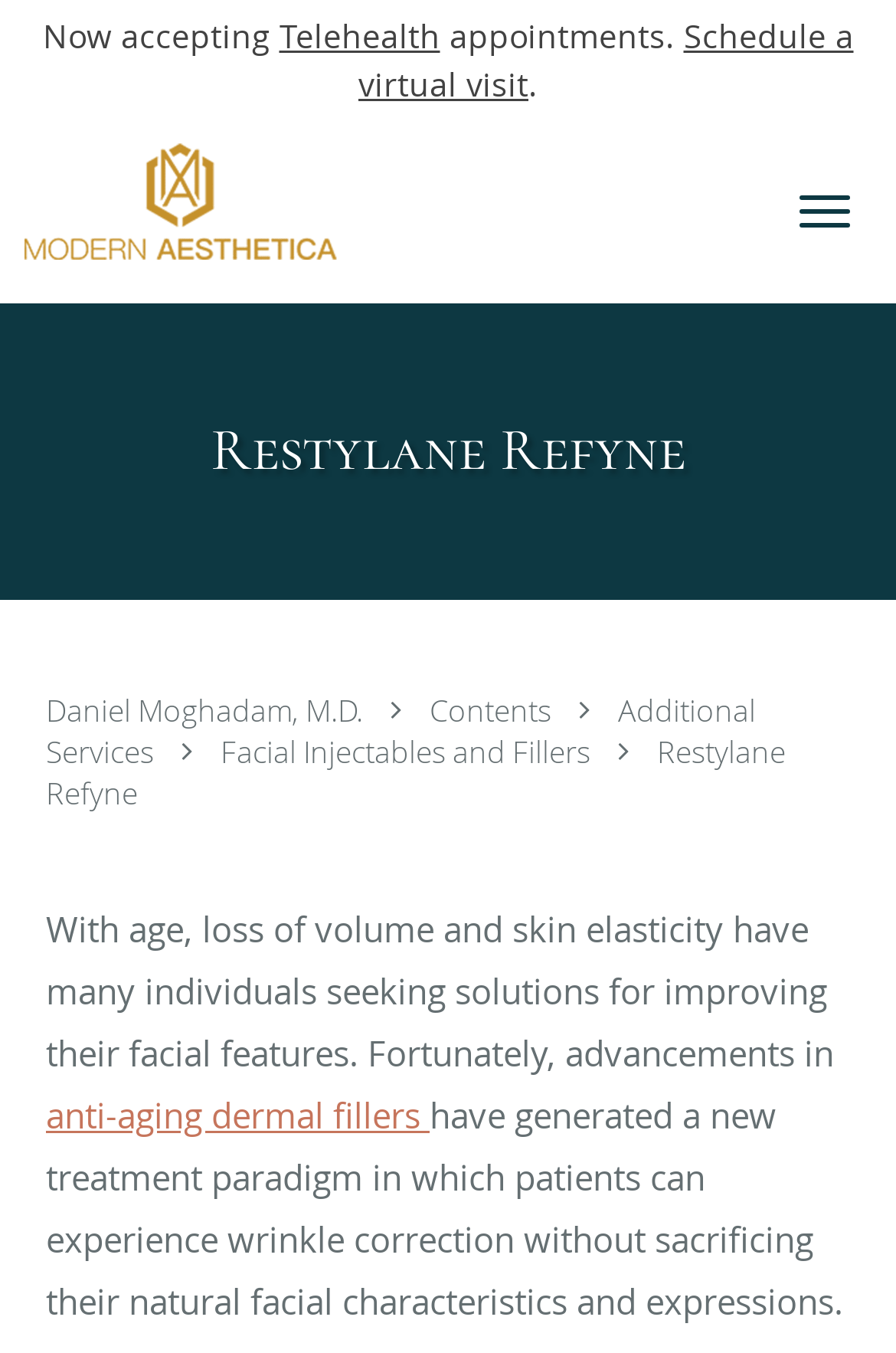Determine the bounding box coordinates of the clickable element necessary to fulfill the instruction: "Click Telehealth". Provide the coordinates as four float numbers within the 0 to 1 range, i.e., [left, top, right, bottom].

[0.312, 0.01, 0.491, 0.042]